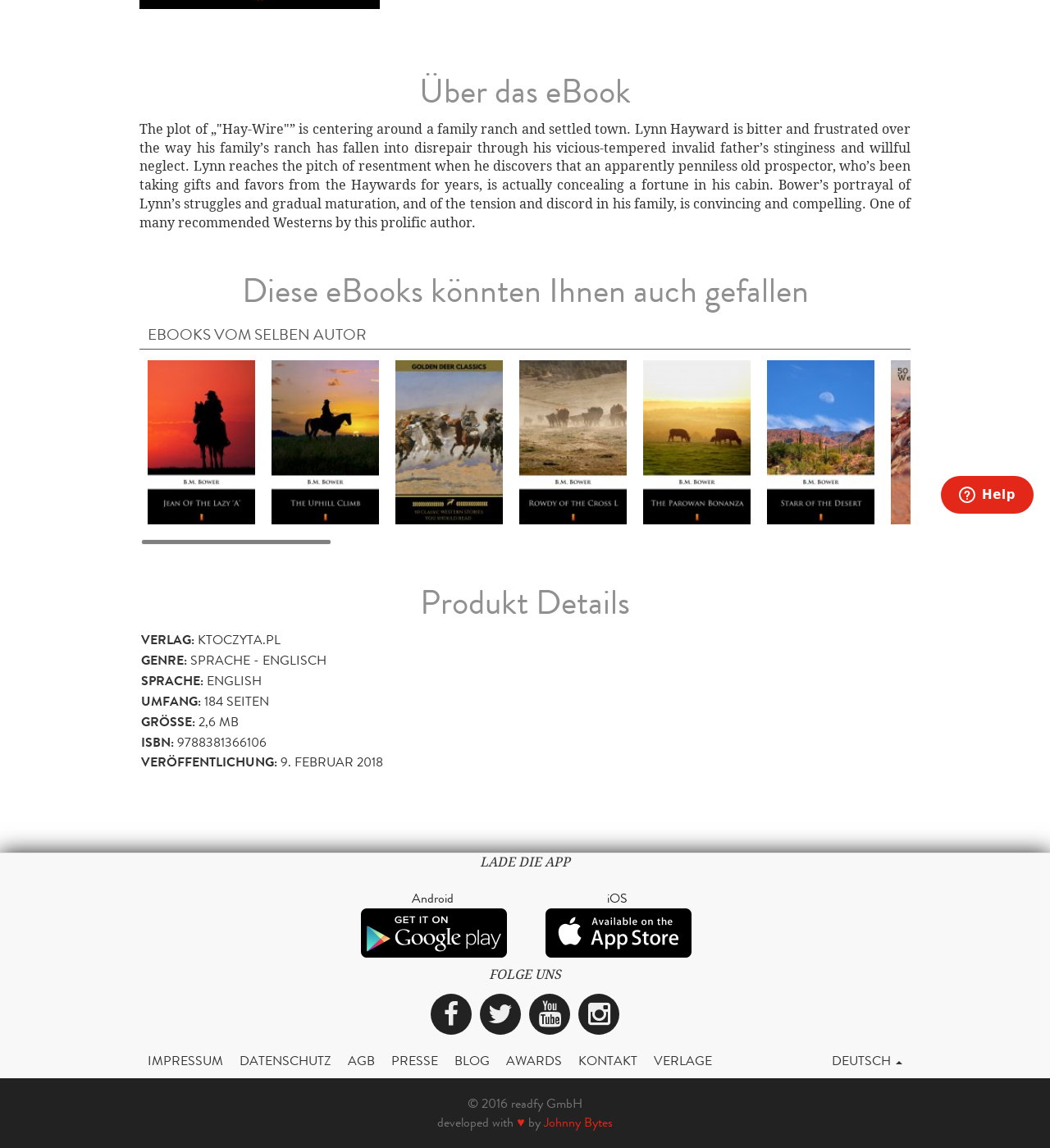Find the coordinates for the bounding box of the element with this description: "Johnny Bytes".

[0.518, 0.969, 0.583, 0.985]